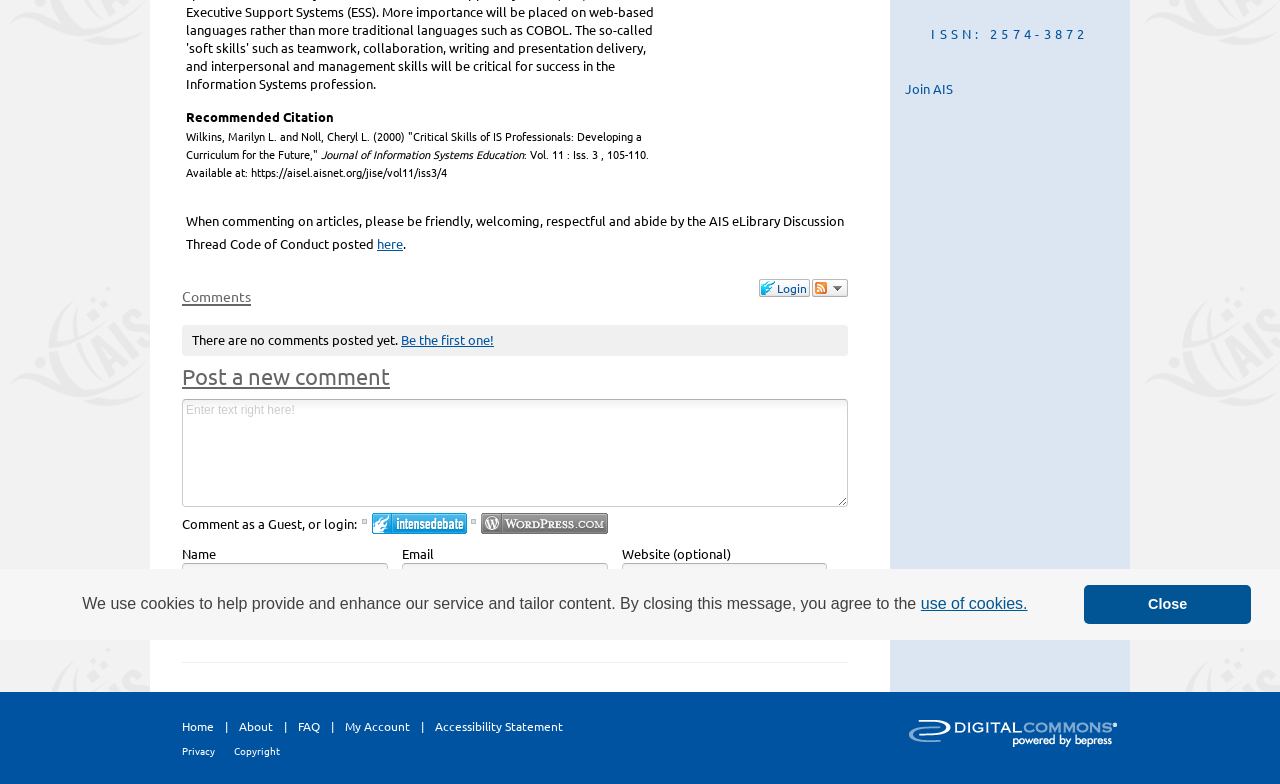Please specify the bounding box coordinates in the format (top-left x, top-left y, bottom-right x, bottom-right y), with all values as floating point numbers between 0 and 1. Identify the bounding box of the UI element described by: Submit Comment

[0.566, 0.78, 0.662, 0.813]